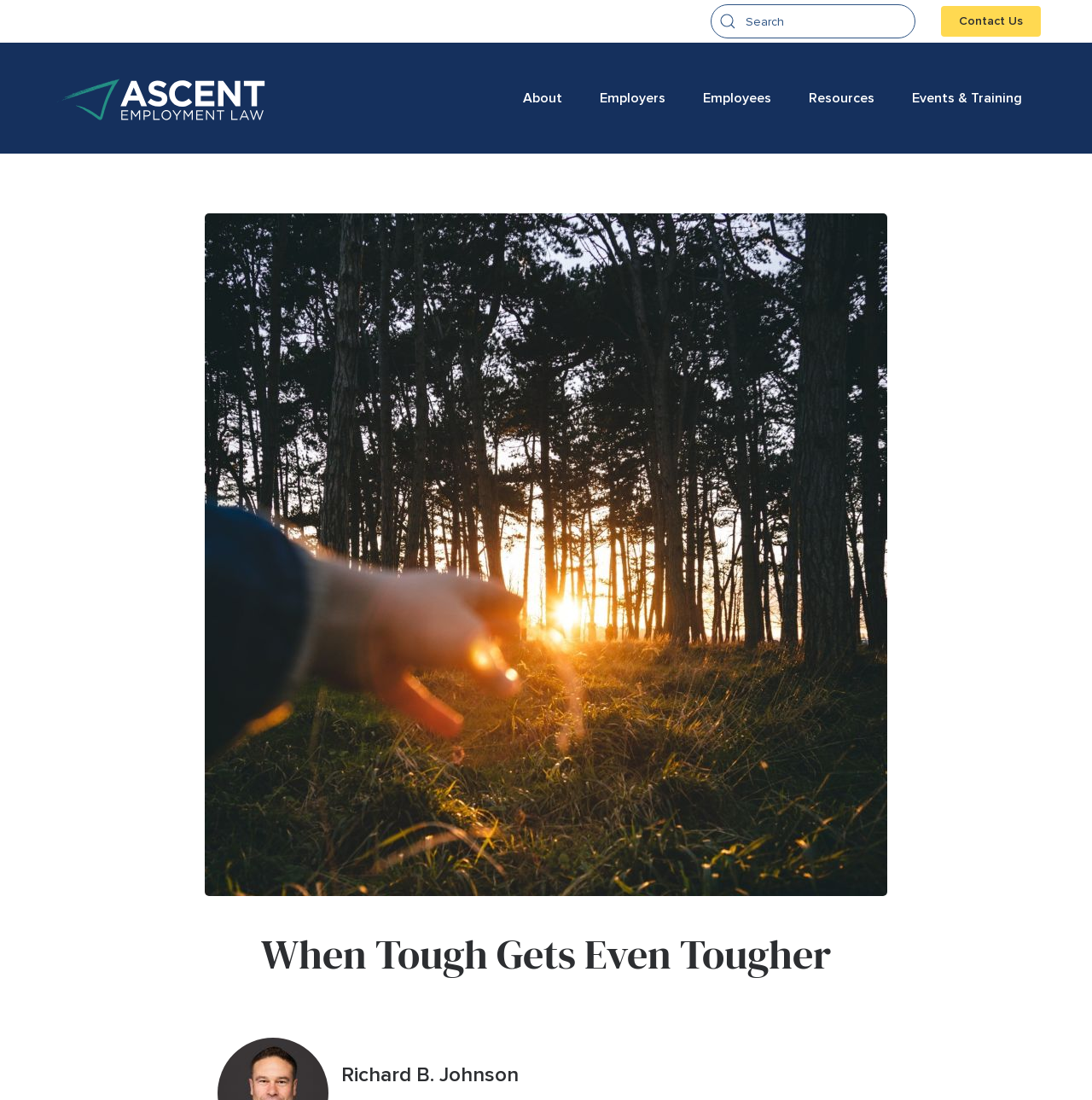Predict the bounding box of the UI element based on the description: "Skip to main content". The coordinates should be four float numbers between 0 and 1, formatted as [left, top, right, bottom].

[0.035, 0.036, 0.146, 0.052]